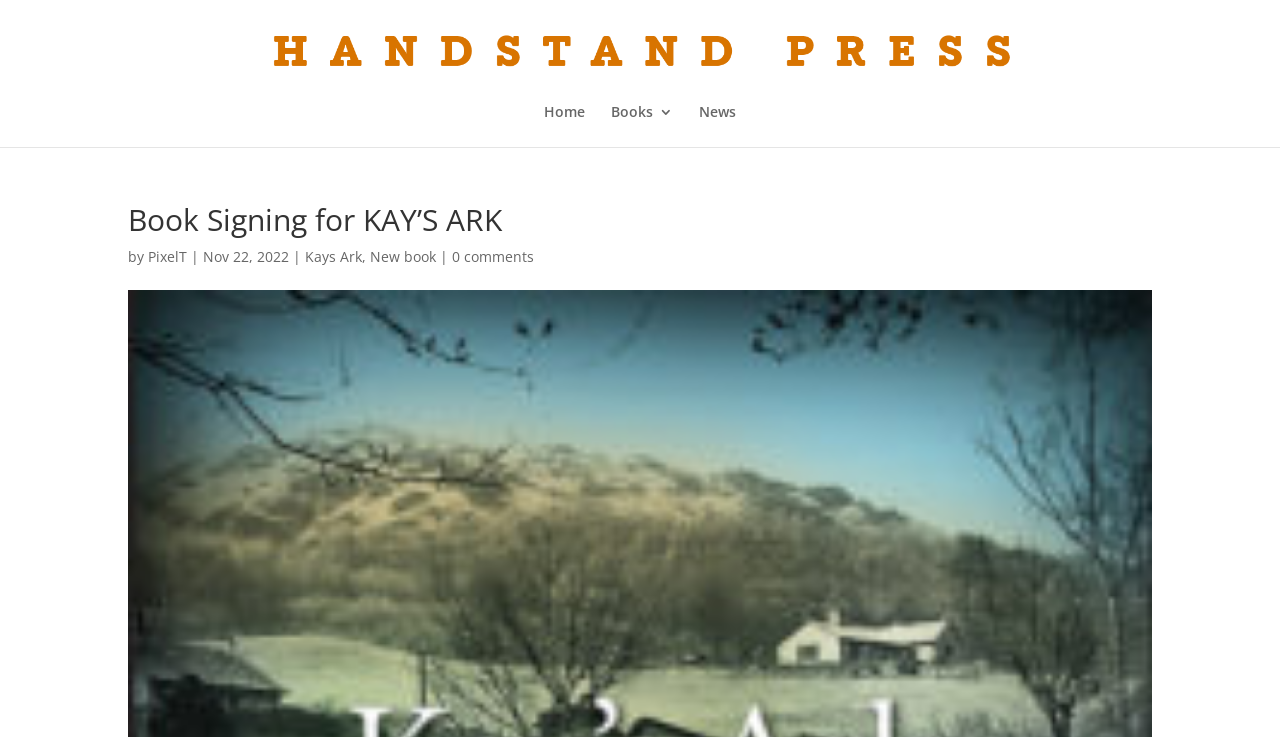Locate the bounding box coordinates of the clickable area needed to fulfill the instruction: "go to Home page".

[0.425, 0.142, 0.457, 0.199]